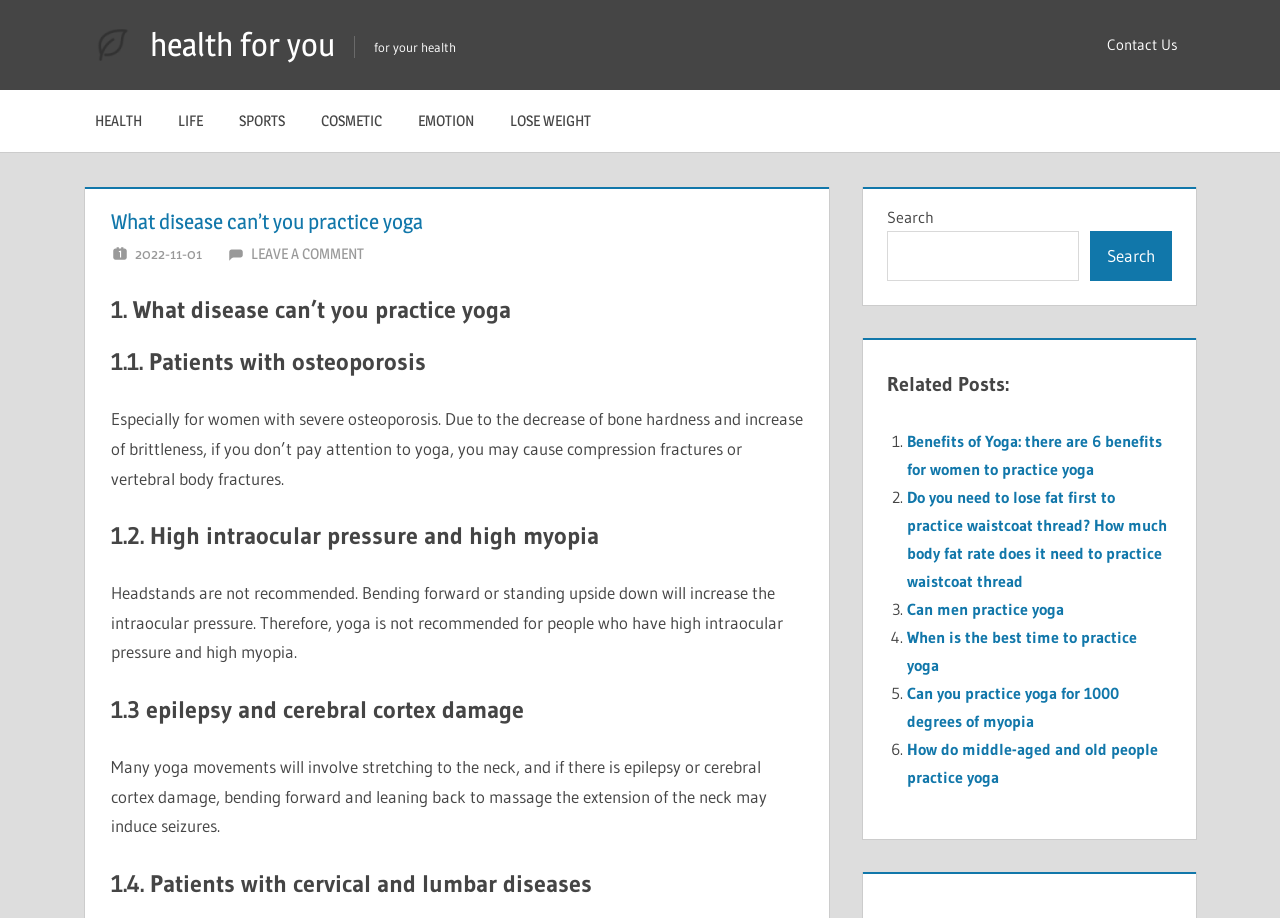Give a detailed account of the webpage.

This webpage is about health and yoga, specifically discussing what diseases or conditions make it unsuitable to practice yoga. At the top left, there is a logo and a link to "health for you" with an accompanying image. Below this, there is a secondary menu with a "Contact Us" link and a primary menu with various categories such as "HEALTH", "LIFE", "SPORTS", "COSMETIC", "EMOTION", and "LOSE WEIGHT".

The main content of the webpage is divided into sections, each discussing a specific disease or condition that may not be suitable for yoga practice. The sections are headed by titles such as "1. What disease can’t you practice yoga", "1.1. Patients with osteoporosis", "1.2. High intraocular pressure and high myopia", and so on. Each section provides a brief explanation of the condition and why it may not be suitable for yoga practice.

On the right side of the webpage, there is a search bar with a "Search" button. Below this, there is a section titled "Related Posts:" which lists six related articles with links, each with a brief title and a list marker (1., 2., 3., etc.).

Overall, the webpage provides information and guidance on what diseases or conditions may not be suitable for yoga practice, with a focus on health and wellness.